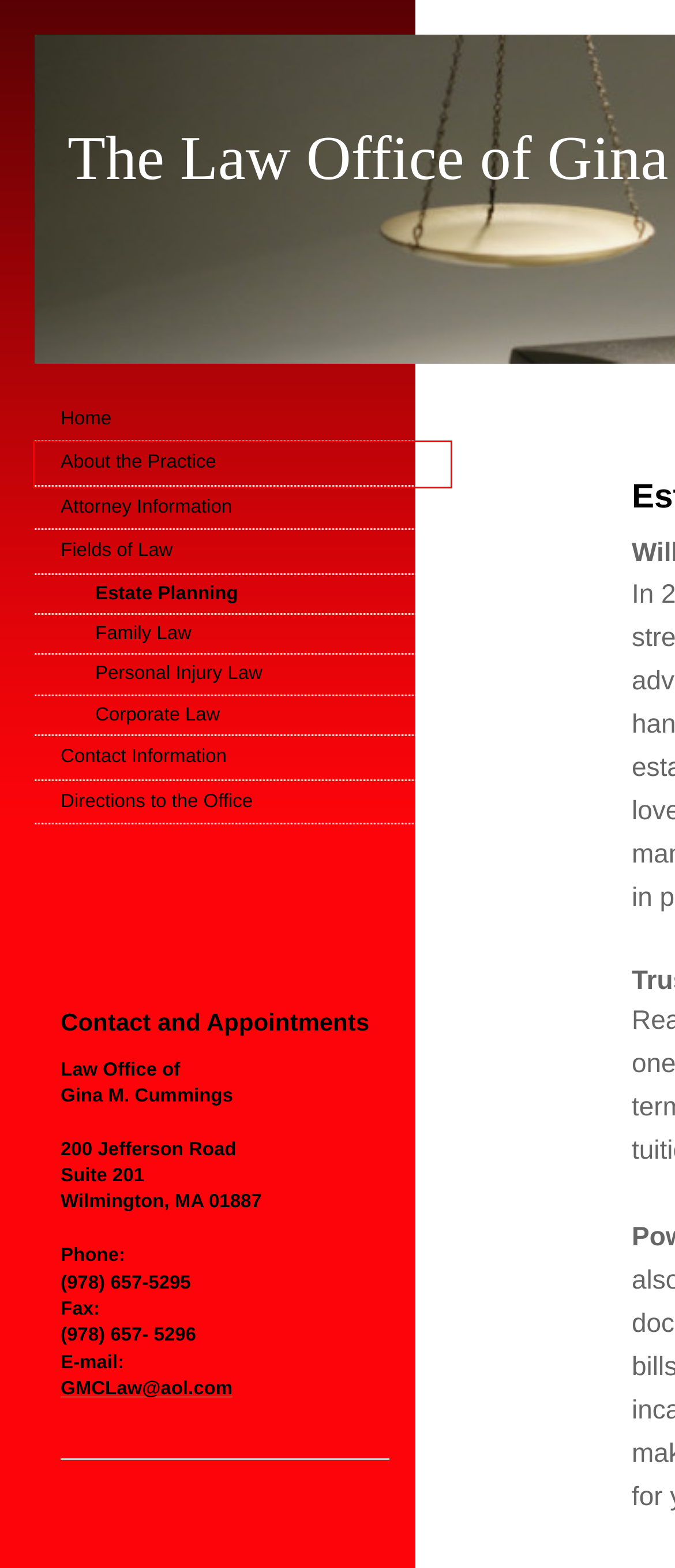Analyze the webpage screenshot with a red bounding box highlighting a UI element. Select the description that best matches the new webpage after clicking the highlighted element. Here are the options:
A. The Law Office of Gina M. Cummings - About the Practice
B. The Law Office of Gina M. Cummings - Contact Information
C. The Law Office of Gina M. Cummings - Family Law
D. The Law Office of Gina M. Cummings - Directions to the Office
E. The Law Office of Gina M. Cummings - Attorney Information
F. The Law Office of Gina M. Cummings - Fields of Law
G. The Law Office of Gina M. Cummings - Personal Injury Law
H. The Law Office of Gina M. Cummings - Corporate Law

A